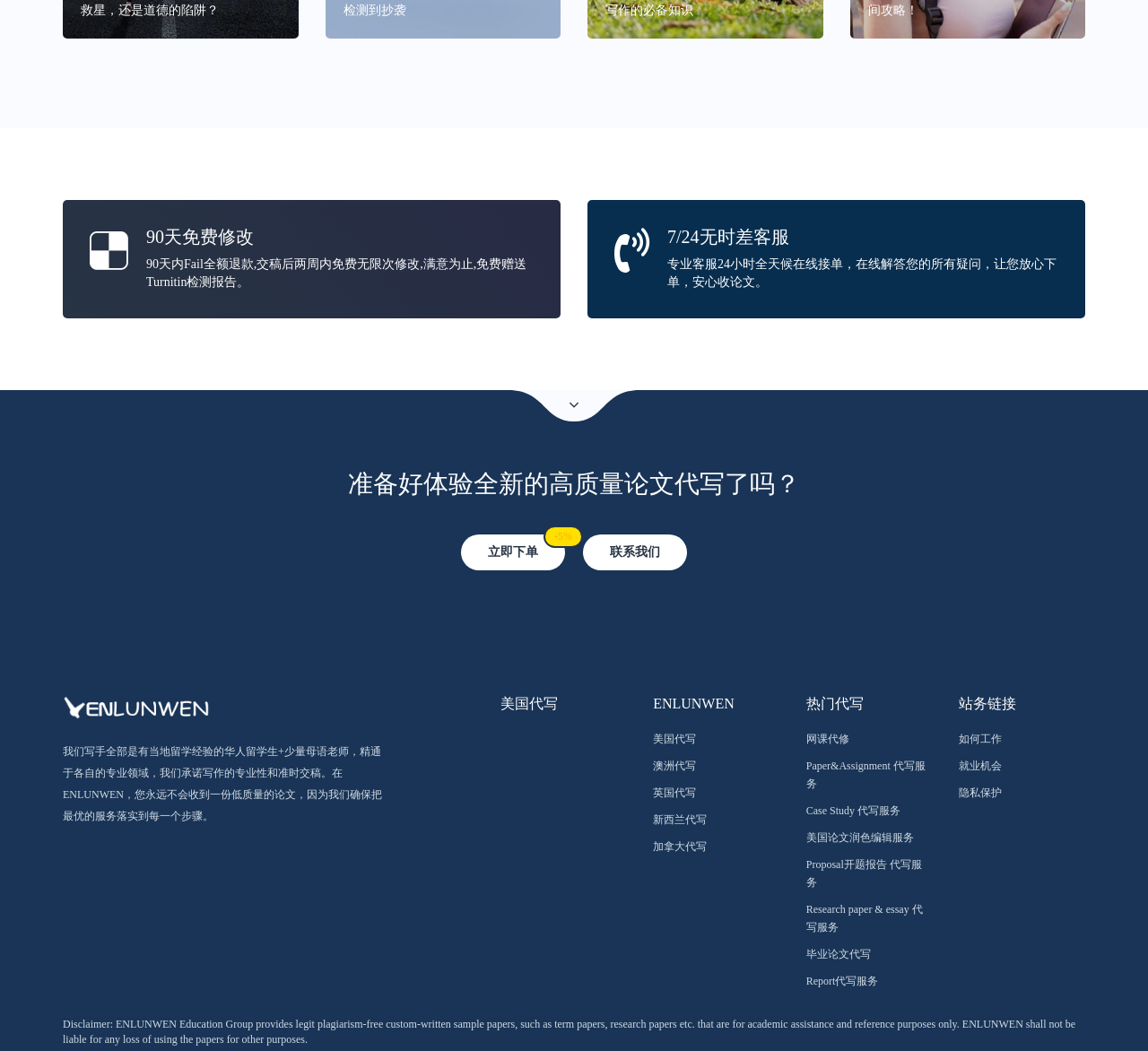Could you highlight the region that needs to be clicked to execute the instruction: "Learn more about '美国代写'"?

[0.569, 0.697, 0.606, 0.709]